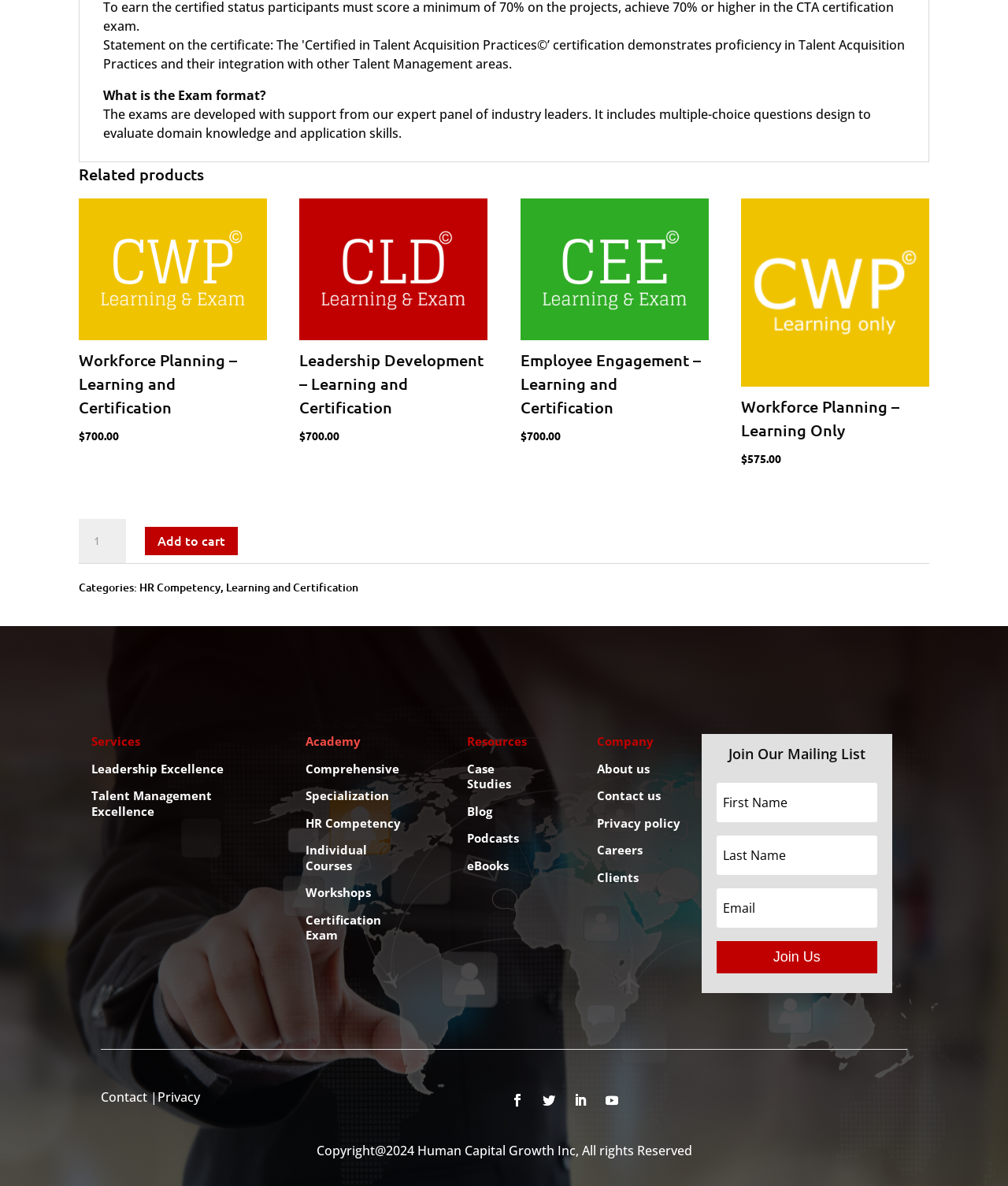What categories does the 'Talent Acquisition Practices - Learning and Certification' product belong to? Observe the screenshot and provide a one-word or short phrase answer.

HR Competency, Learning and Certification